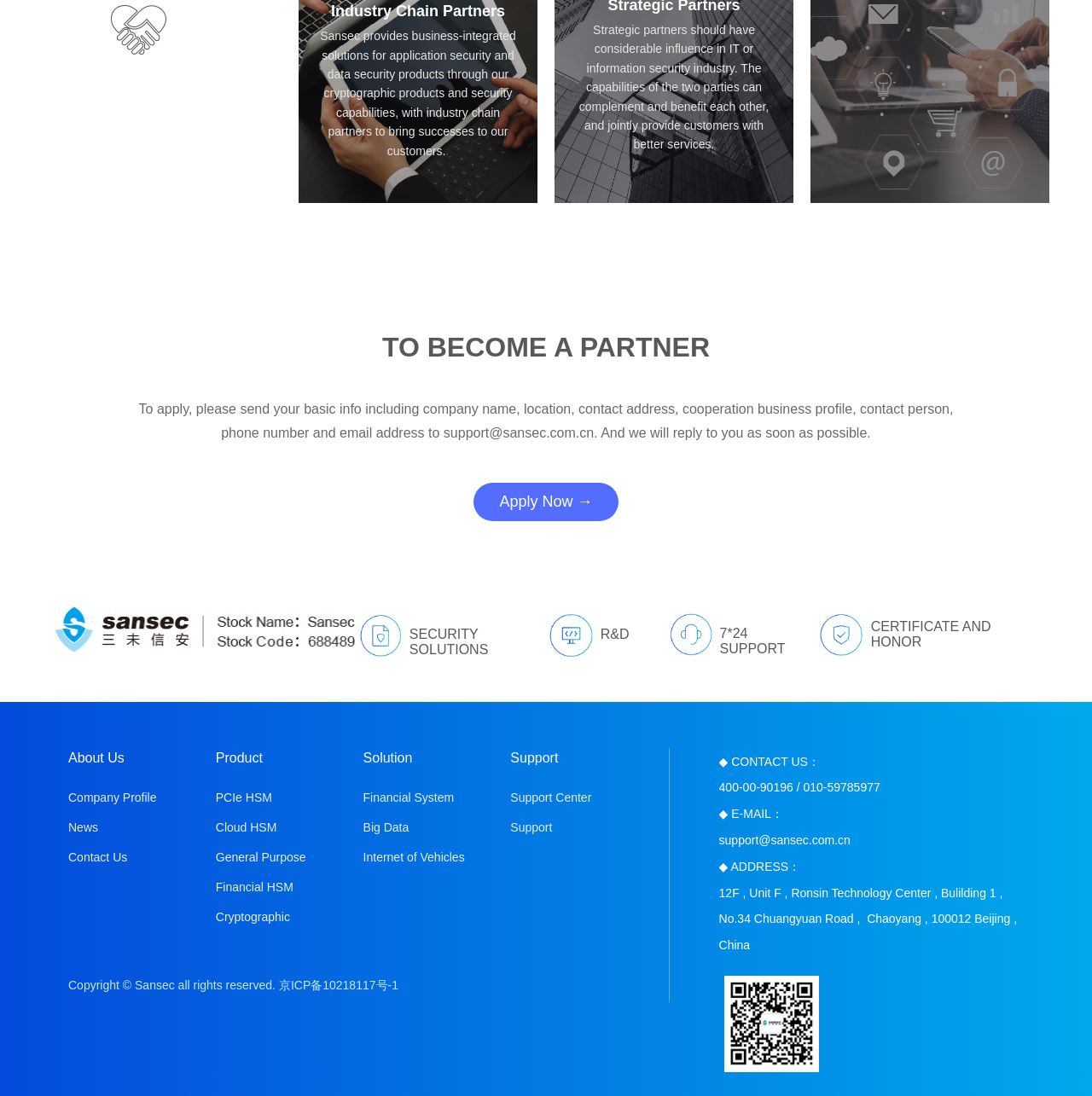Identify the bounding box coordinates for the region to click in order to carry out this instruction: "Apply to become a partner". Provide the coordinates using four float numbers between 0 and 1, formatted as [left, top, right, bottom].

[0.434, 0.44, 0.566, 0.476]